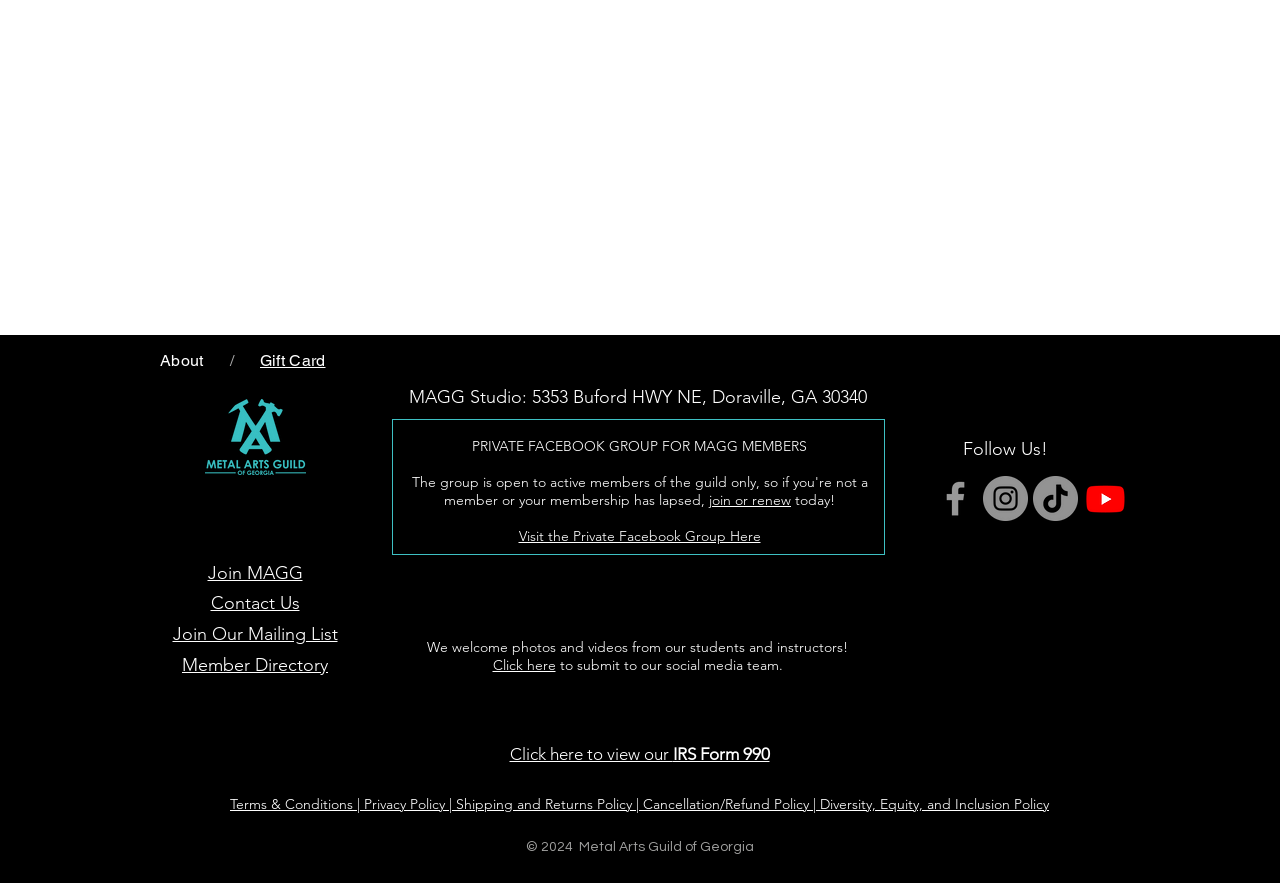Find the bounding box coordinates of the element to click in order to complete this instruction: "Visit the Private Facebook Group". The bounding box coordinates must be four float numbers between 0 and 1, denoted as [left, top, right, bottom].

[0.405, 0.597, 0.594, 0.617]